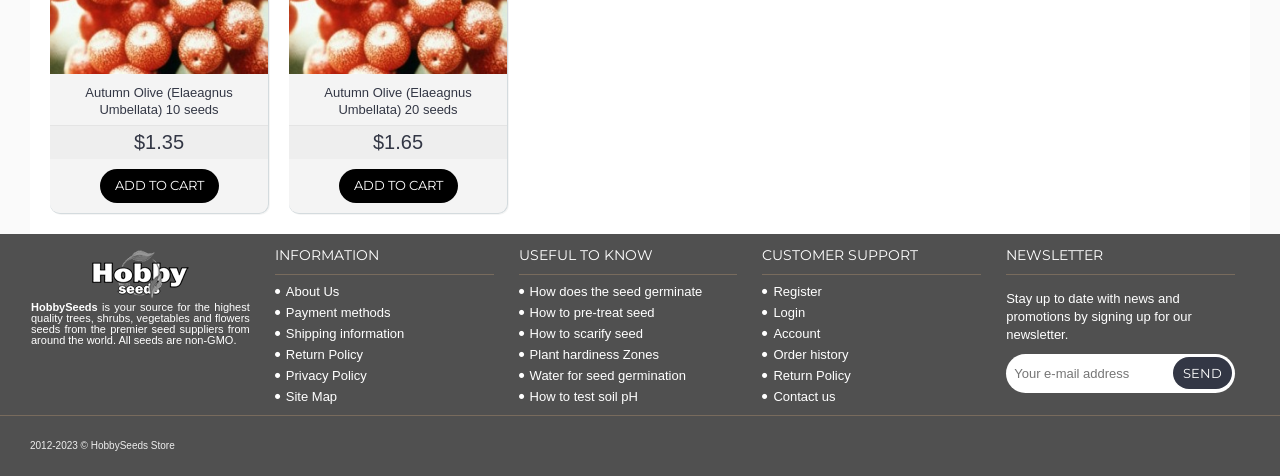Determine the bounding box coordinates for the clickable element required to fulfill the instruction: "Learn about the company". Provide the coordinates as four float numbers between 0 and 1, i.e., [left, top, right, bottom].

[0.215, 0.596, 0.386, 0.627]